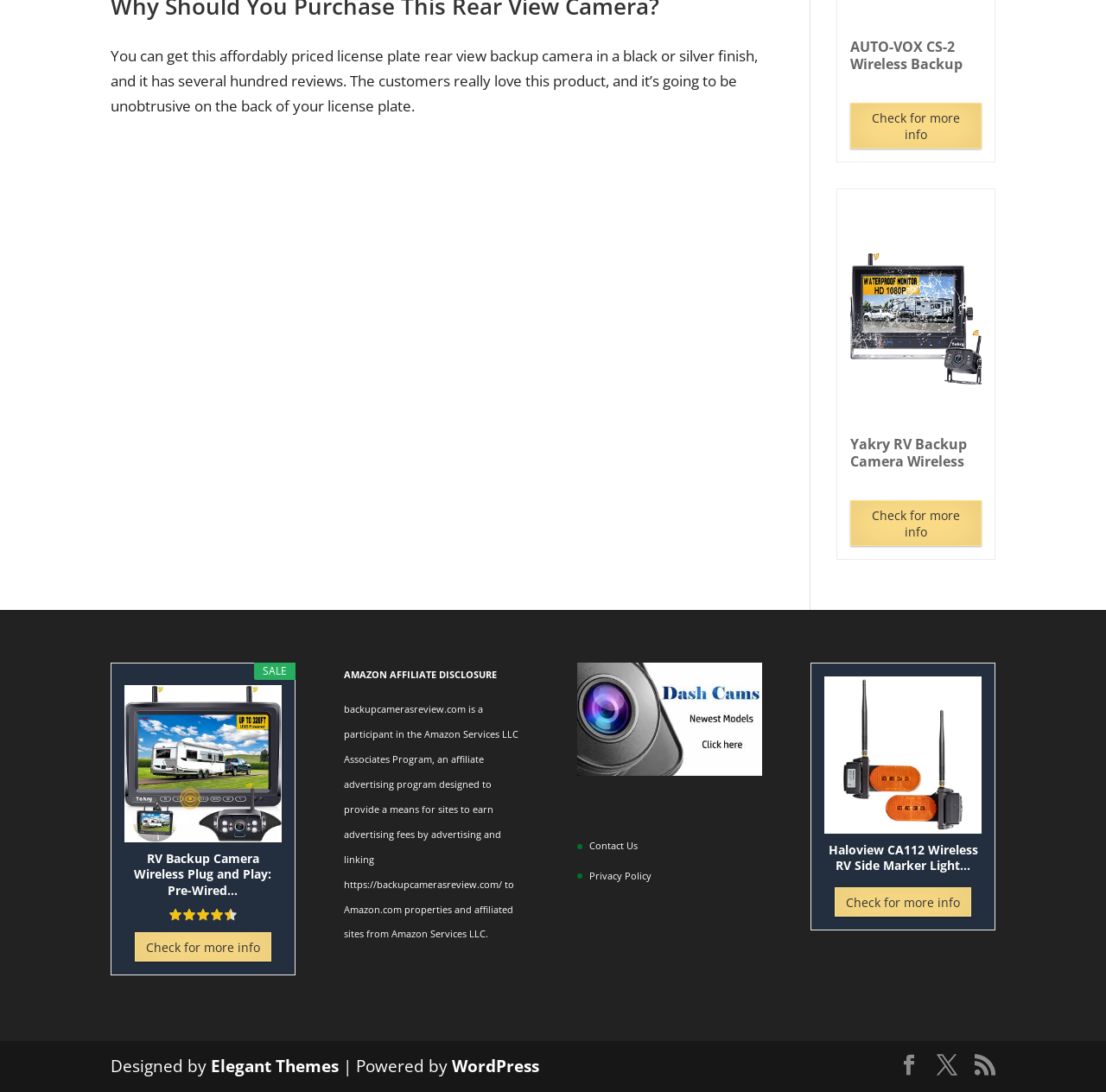Find the bounding box coordinates of the clickable area required to complete the following action: "Get more information about RV Backup Camera Wireless Plug and Play".

[0.112, 0.628, 0.254, 0.772]